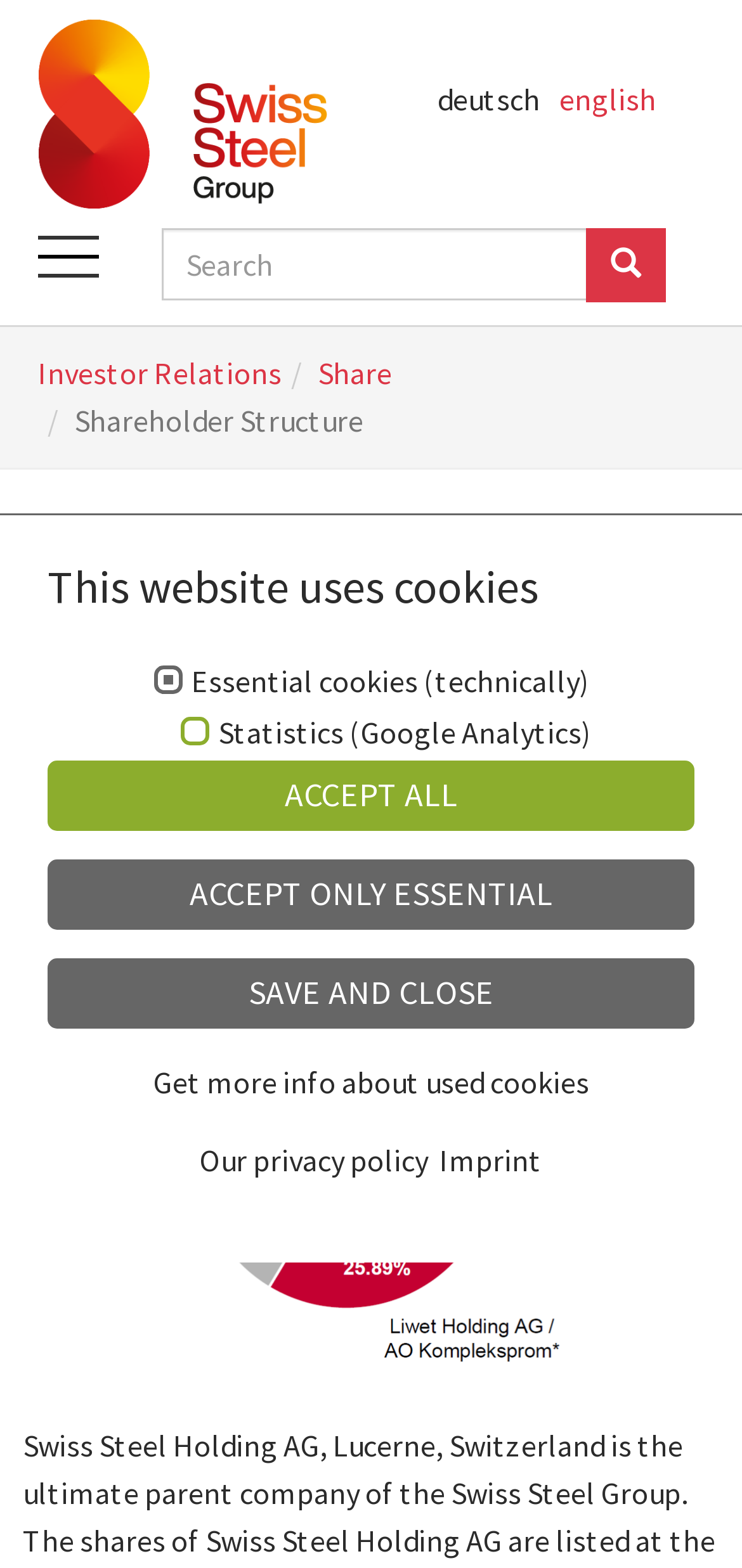Identify the bounding box coordinates of the area you need to click to perform the following instruction: "view shareholder structure".

[0.031, 0.552, 0.969, 0.635]